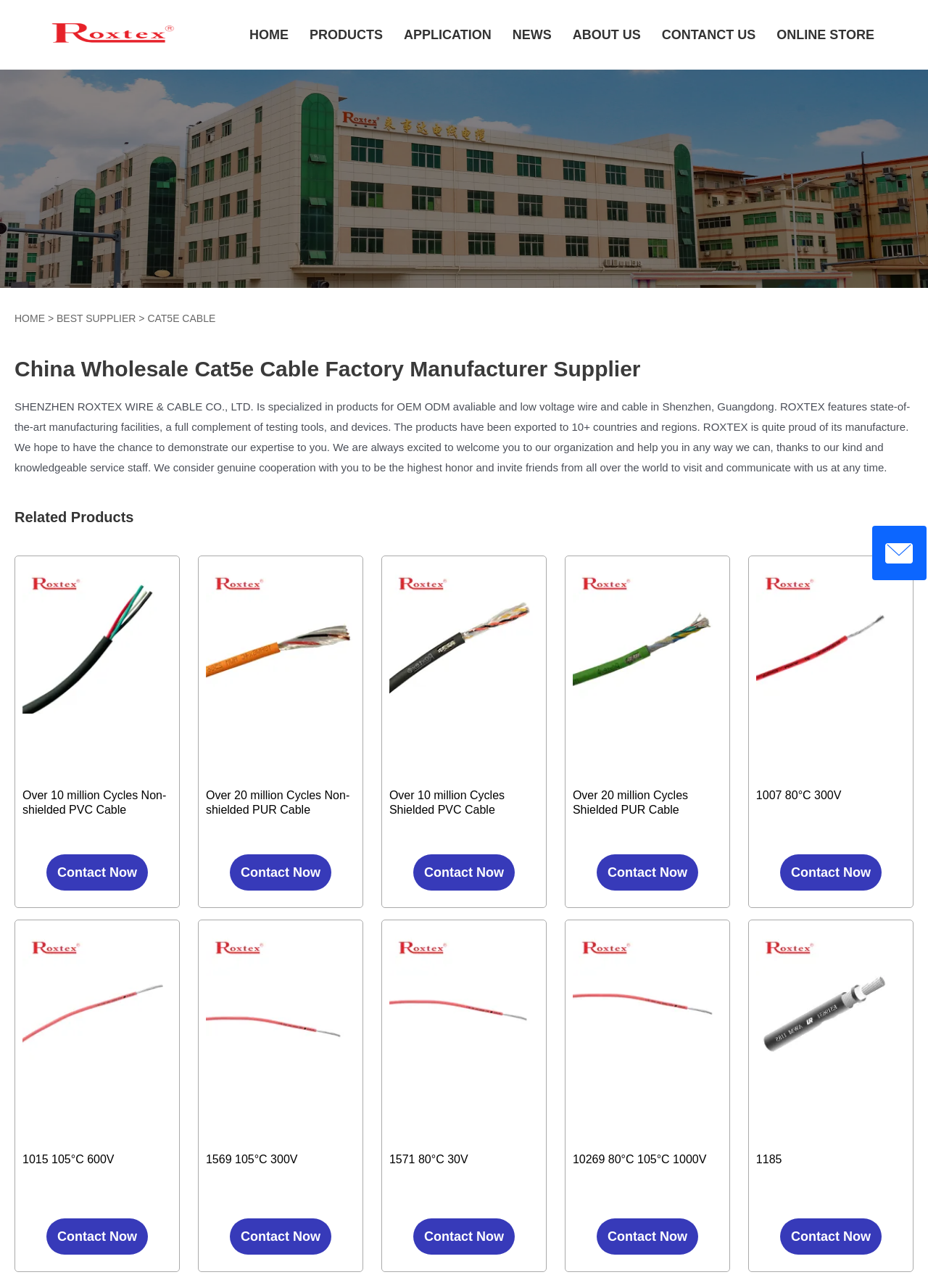Extract the primary header of the webpage and generate its text.

China Wholesale Cat5e Cable Factory Manufacturer Supplier